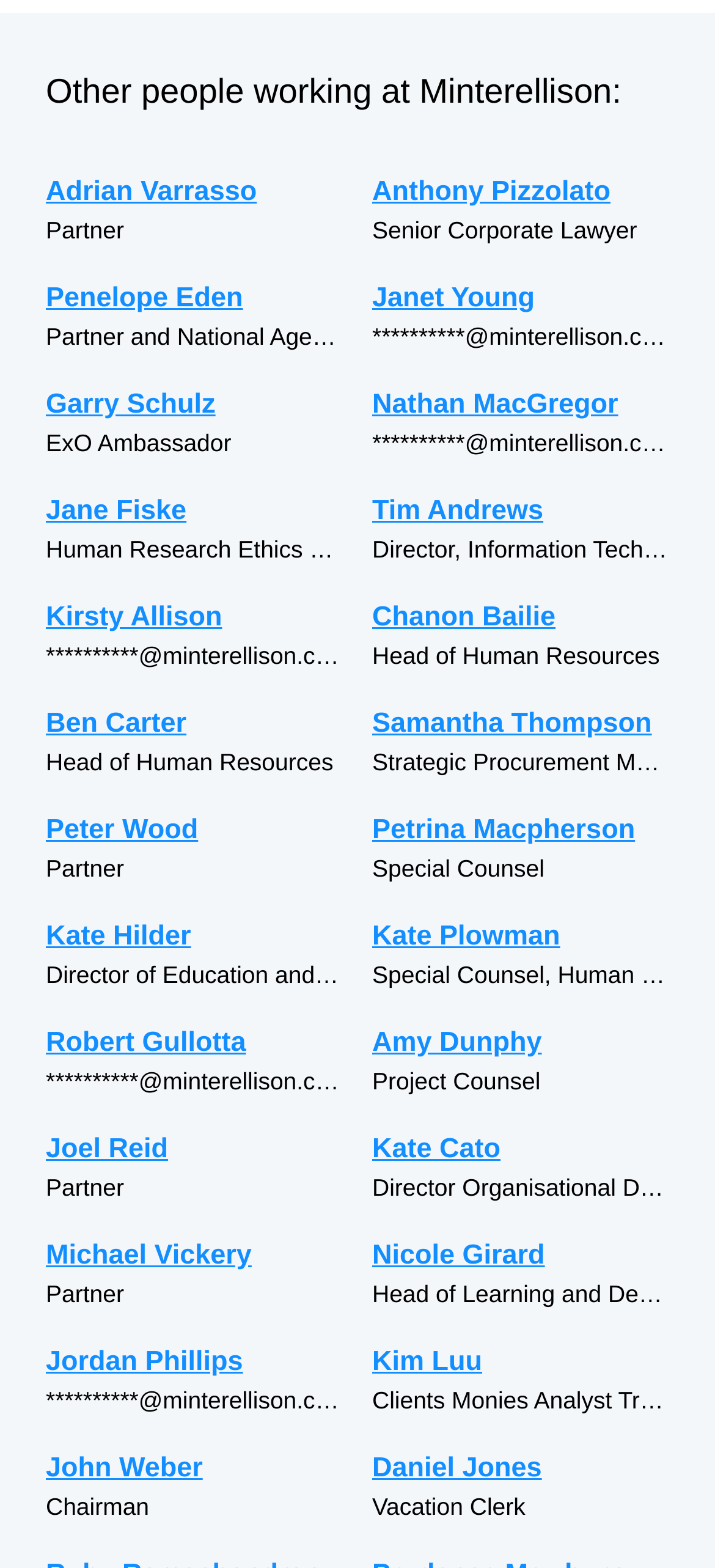Locate the bounding box coordinates of the element's region that should be clicked to carry out the following instruction: "learn from tutorial items". The coordinates need to be four float numbers between 0 and 1, i.e., [left, top, right, bottom].

None